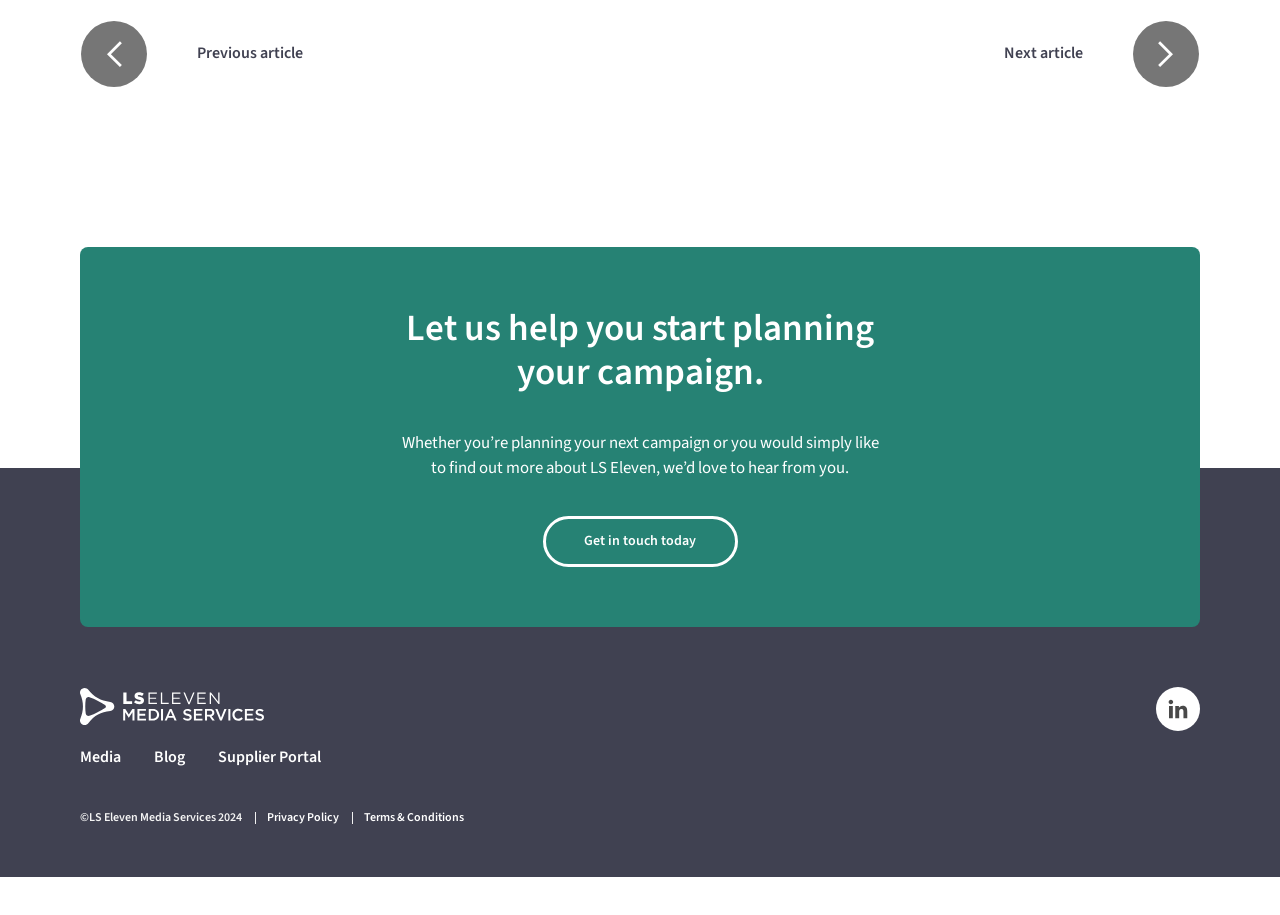Identify the bounding box coordinates of the specific part of the webpage to click to complete this instruction: "Click on 'Previous article'".

[0.062, 0.02, 0.488, 0.169]